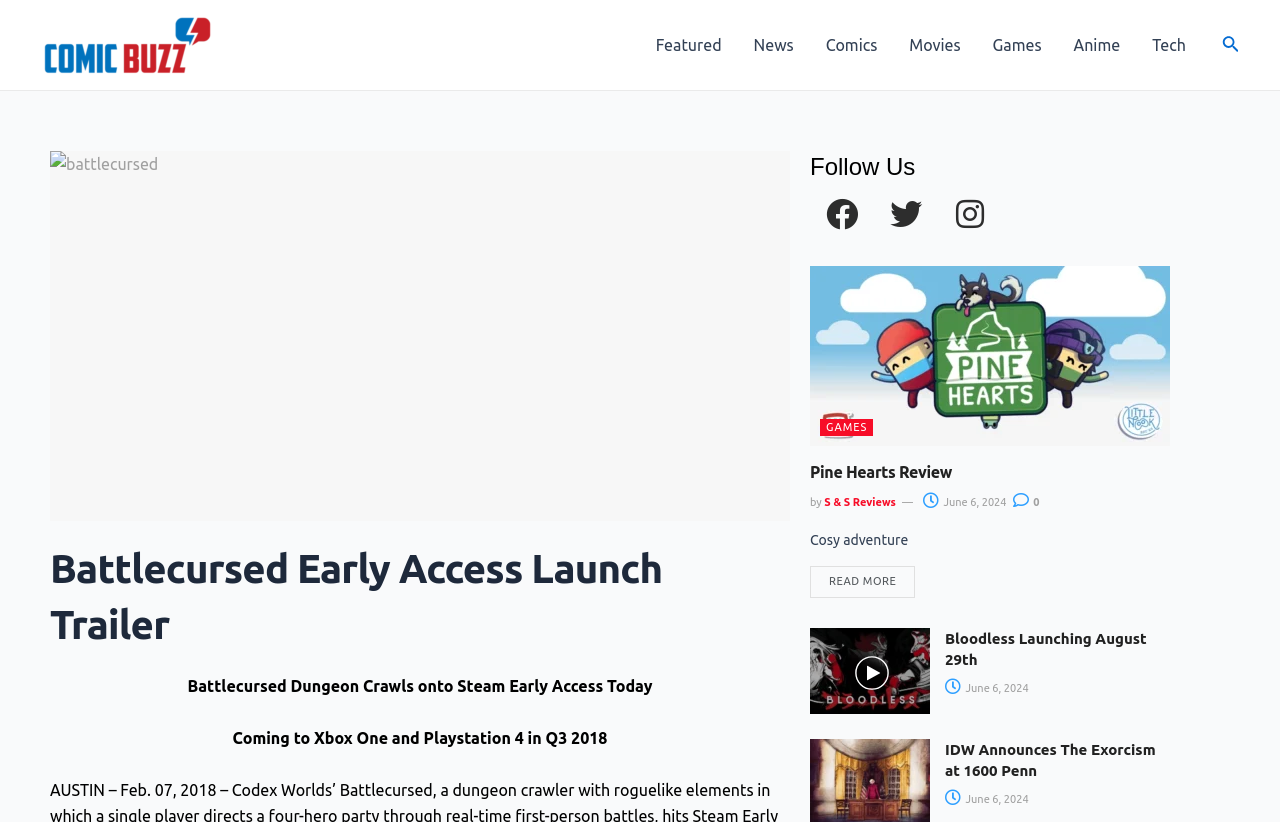Kindly determine the bounding box coordinates of the area that needs to be clicked to fulfill this instruction: "Follow on Facebook".

[0.633, 0.222, 0.683, 0.299]